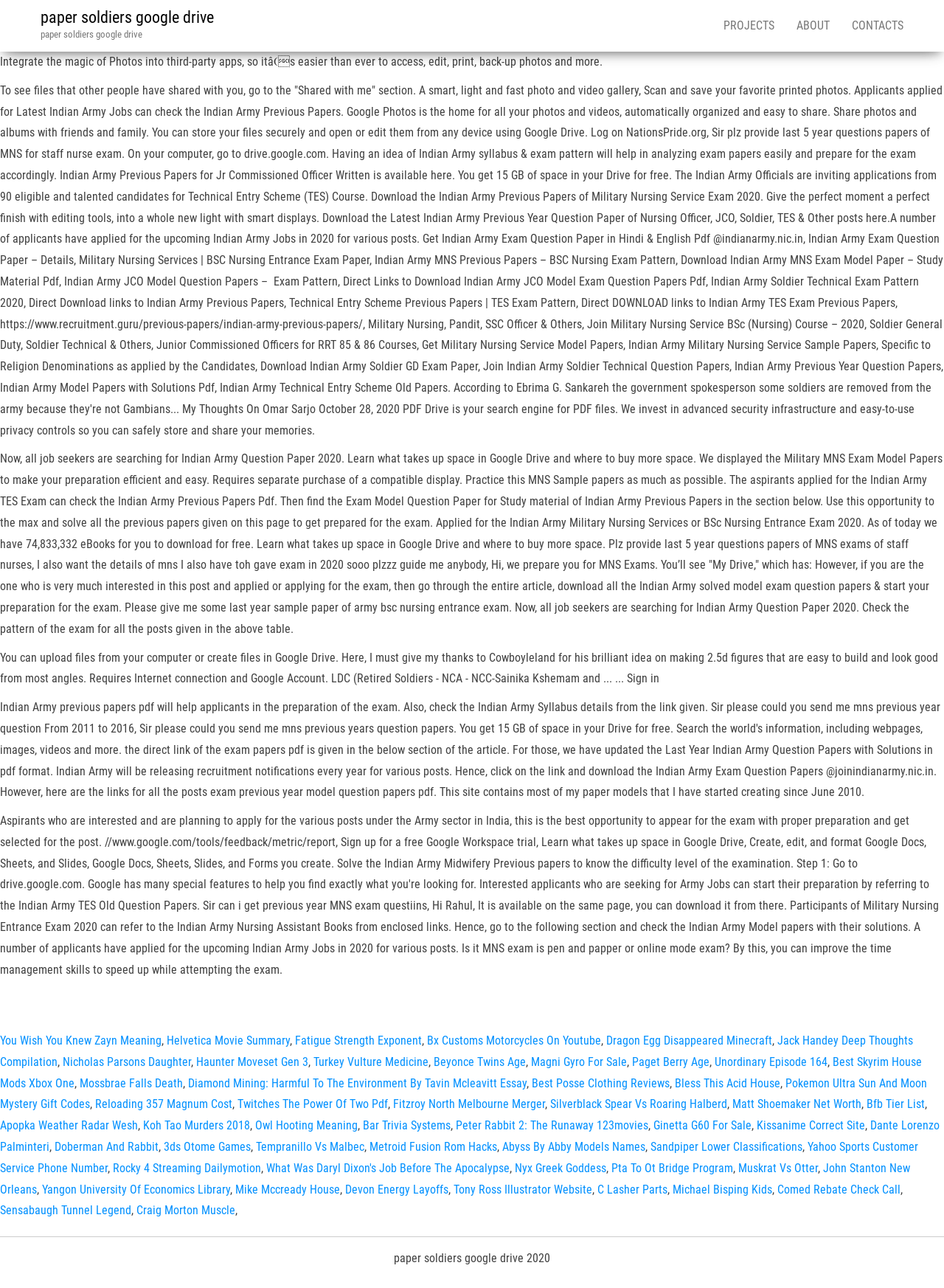Using the element description: "Pta To Ot Bridge Program", determine the bounding box coordinates. The coordinates should be in the format [left, top, right, bottom], with values between 0 and 1.

[0.648, 0.901, 0.777, 0.912]